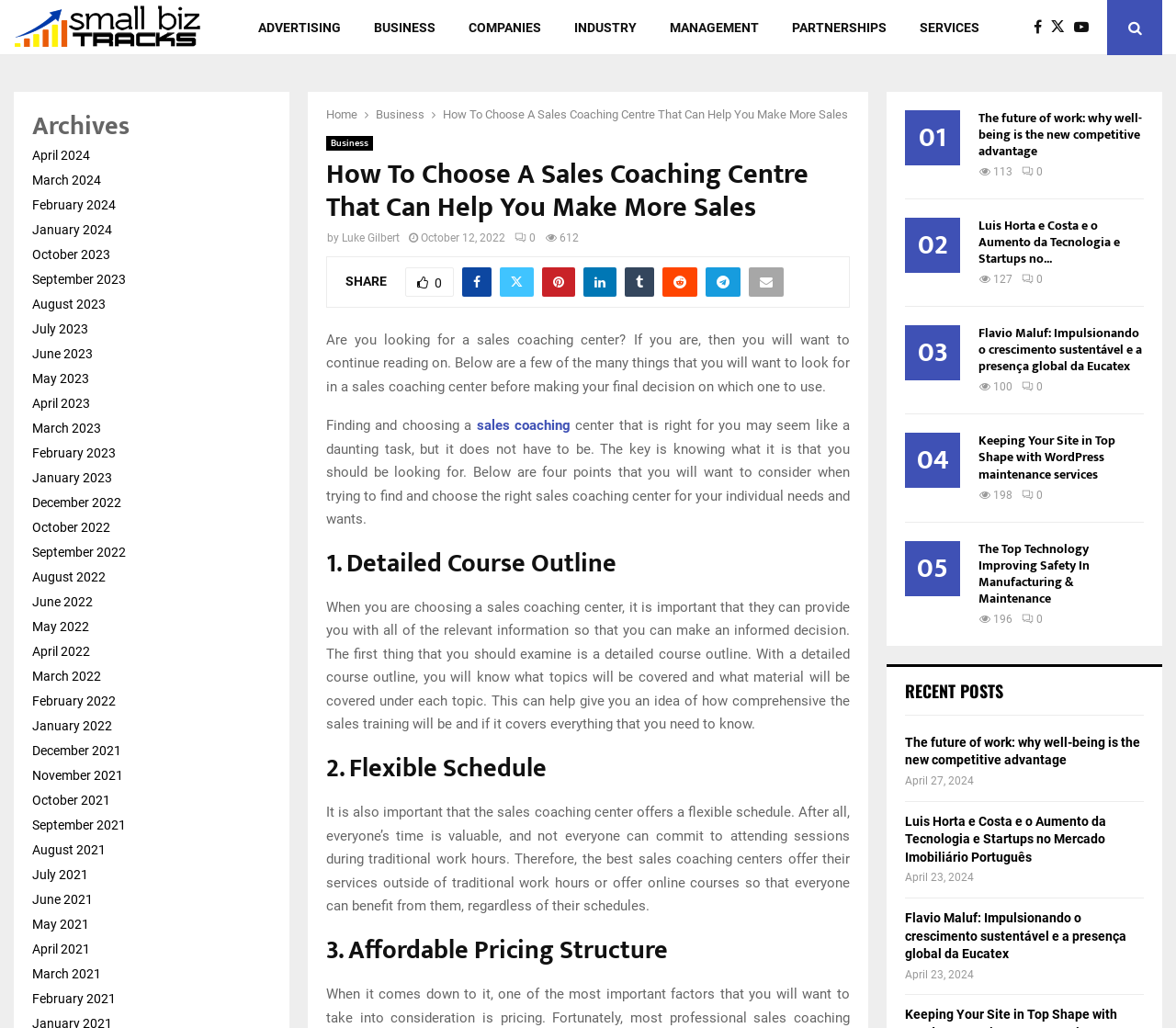Please identify the bounding box coordinates of the clickable element to fulfill the following instruction: "Read the article 'How To Choose A Sales Coaching Centre That Can Help You Make More Sales'". The coordinates should be four float numbers between 0 and 1, i.e., [left, top, right, bottom].

[0.377, 0.105, 0.721, 0.118]